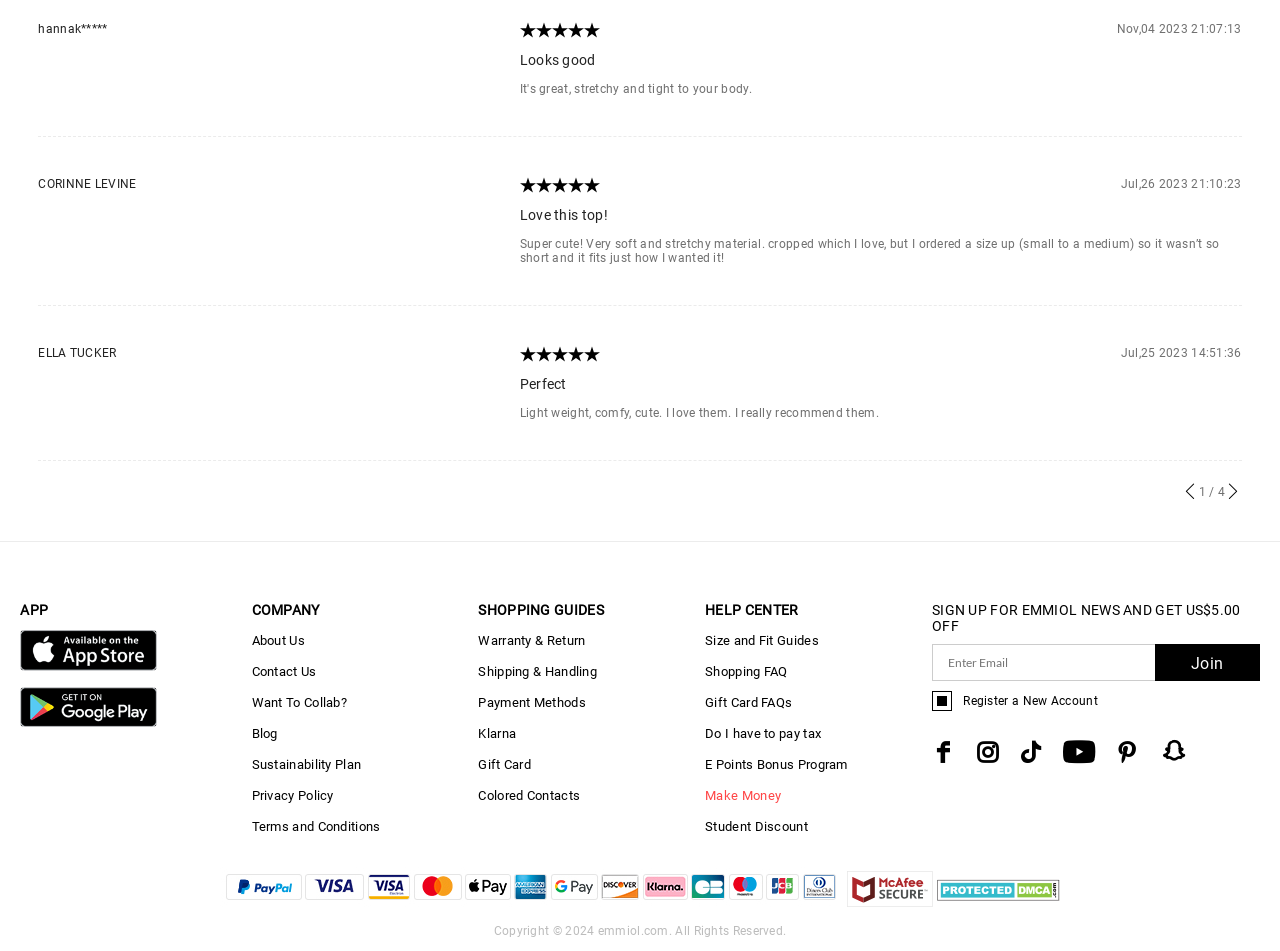Given the webpage screenshot and the description, determine the bounding box coordinates (top-left x, top-left y, bottom-right x, bottom-right y) that define the location of the UI element matching this description: Klarna

[0.374, 0.764, 0.403, 0.779]